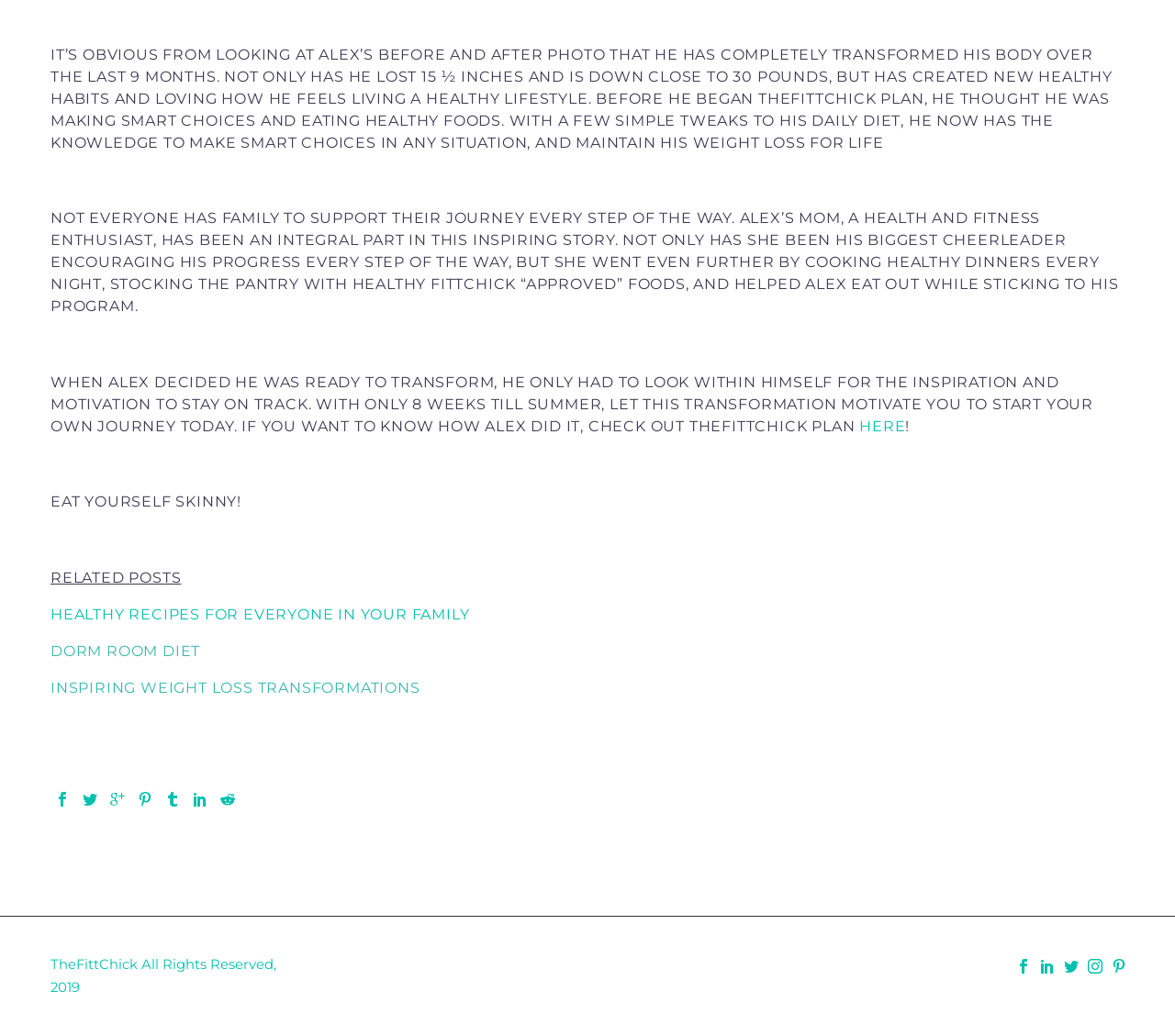Please specify the bounding box coordinates in the format (top-left x, top-left y, bottom-right x, bottom-right y), with values ranging from 0 to 1. Identify the bounding box for the UI component described as follows: Dorm Room Diet

[0.043, 0.62, 0.17, 0.637]